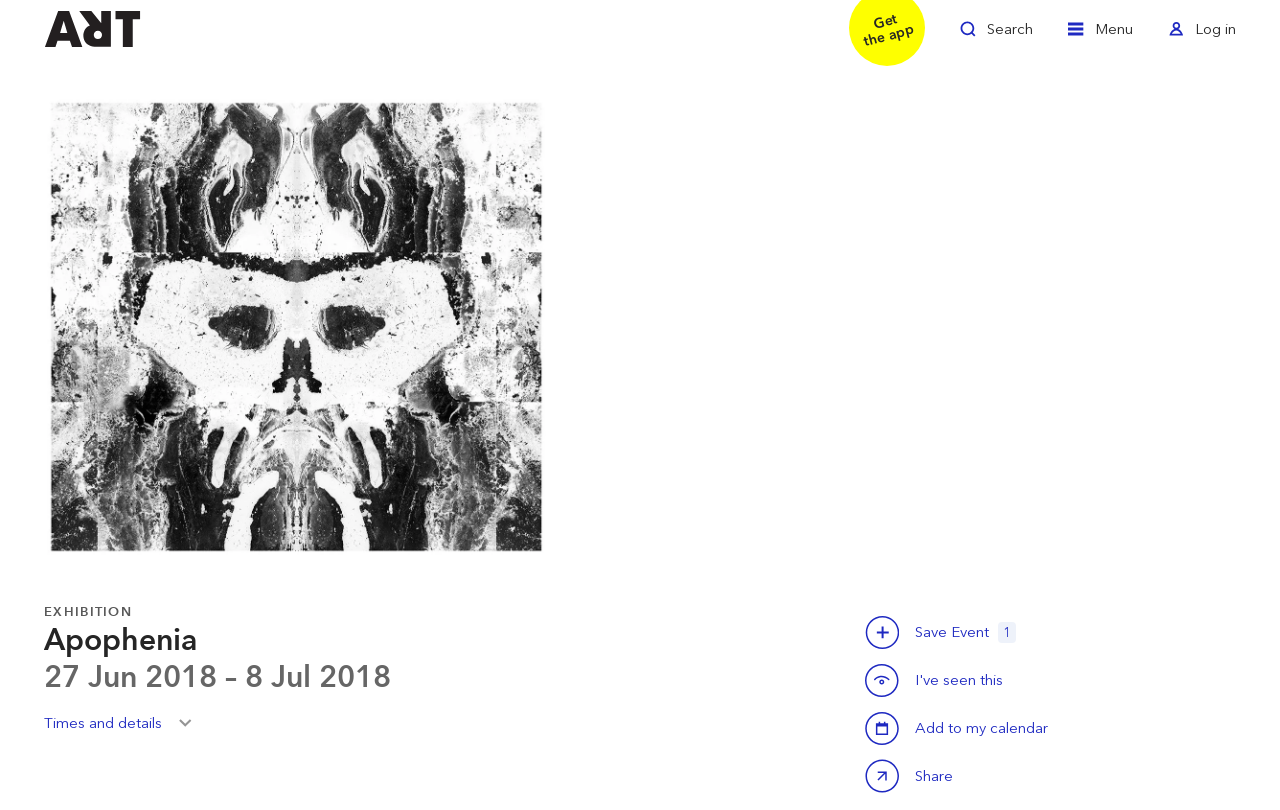What is the name of the artist whose artwork is displayed?
Your answer should be a single word or phrase derived from the screenshot.

Pascal Ungerer